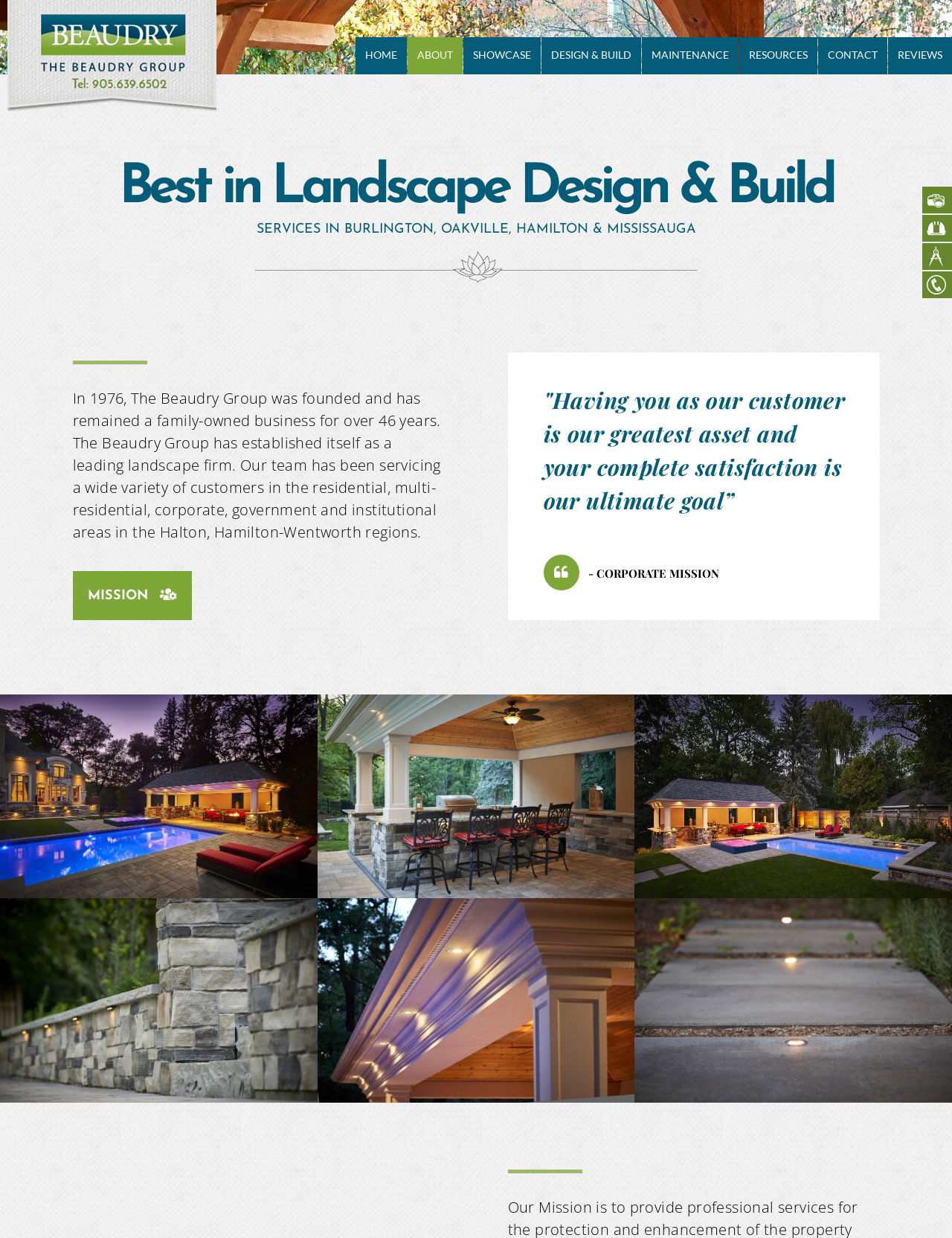How many projects are showcased?
Give a detailed and exhaustive answer to the question.

I counted the number of project showcases on the webpage, which are all labeled as 'Project' and have a 'Take a look' link.